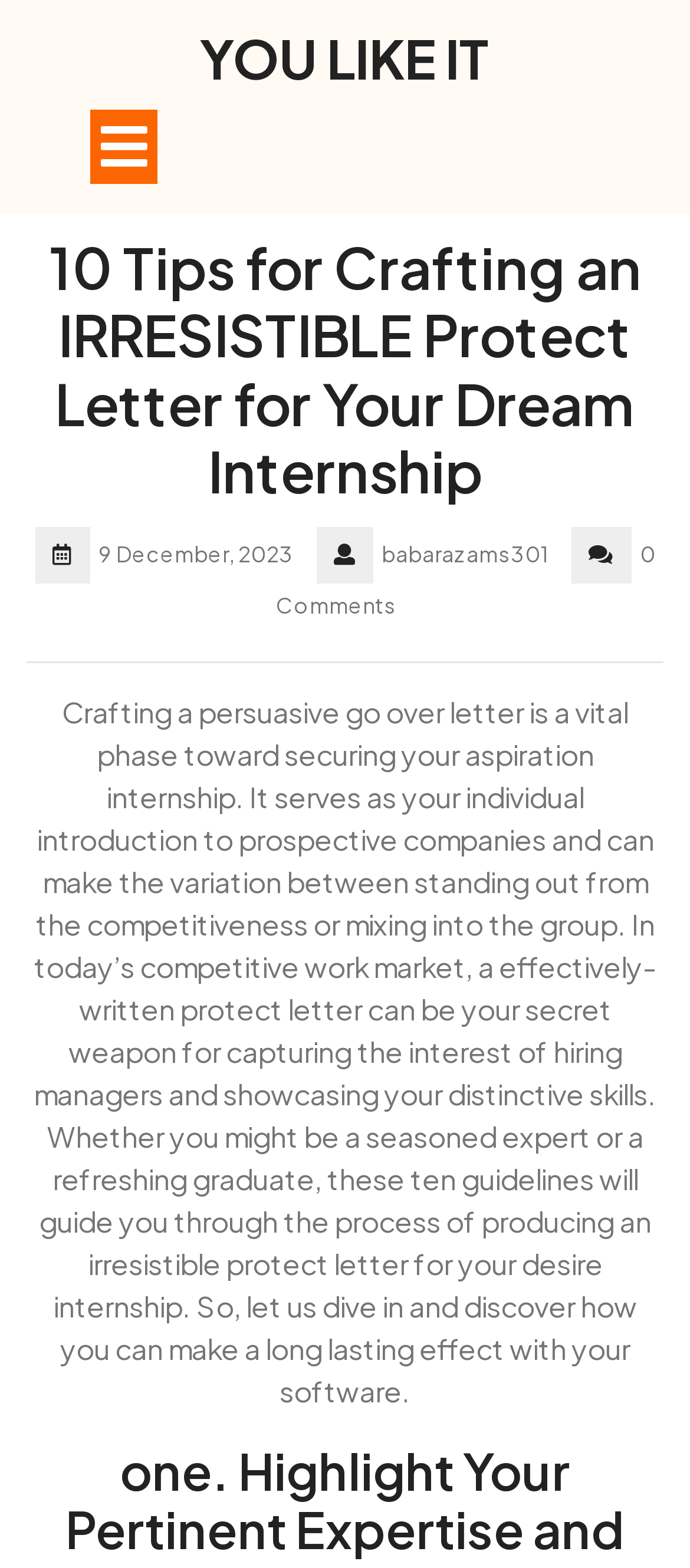How many comments are there on the article?
Please answer the question with a detailed and comprehensive explanation.

I found the number of comments on the article by looking at the static text element with the content '0 Comments' which is located below the author's name and date of the article.